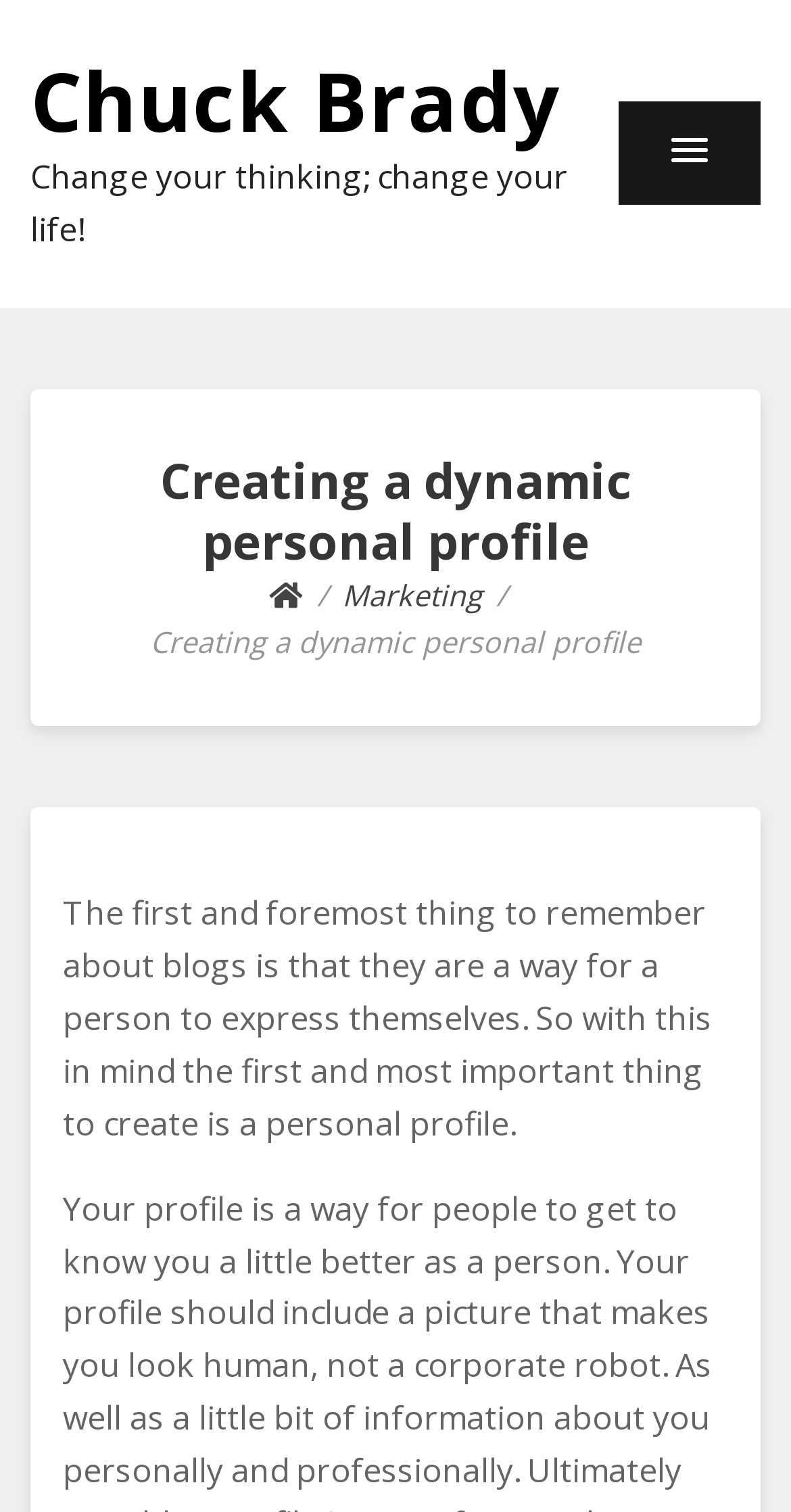Using the description "Marketing", predict the bounding box of the relevant HTML element.

[0.432, 0.381, 0.609, 0.406]